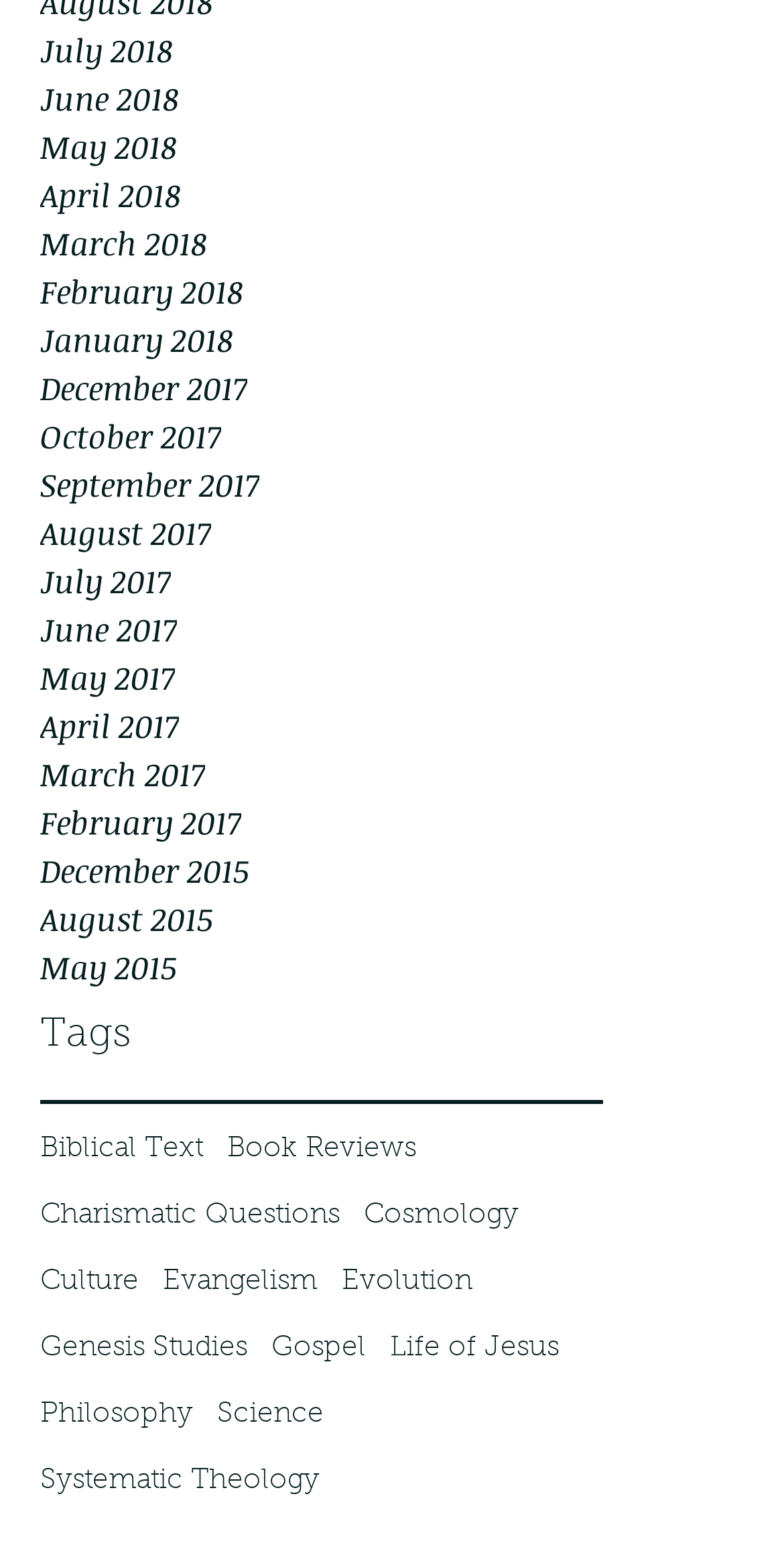Identify the bounding box of the UI element that matches this description: "Culture".

[0.051, 0.819, 0.177, 0.847]